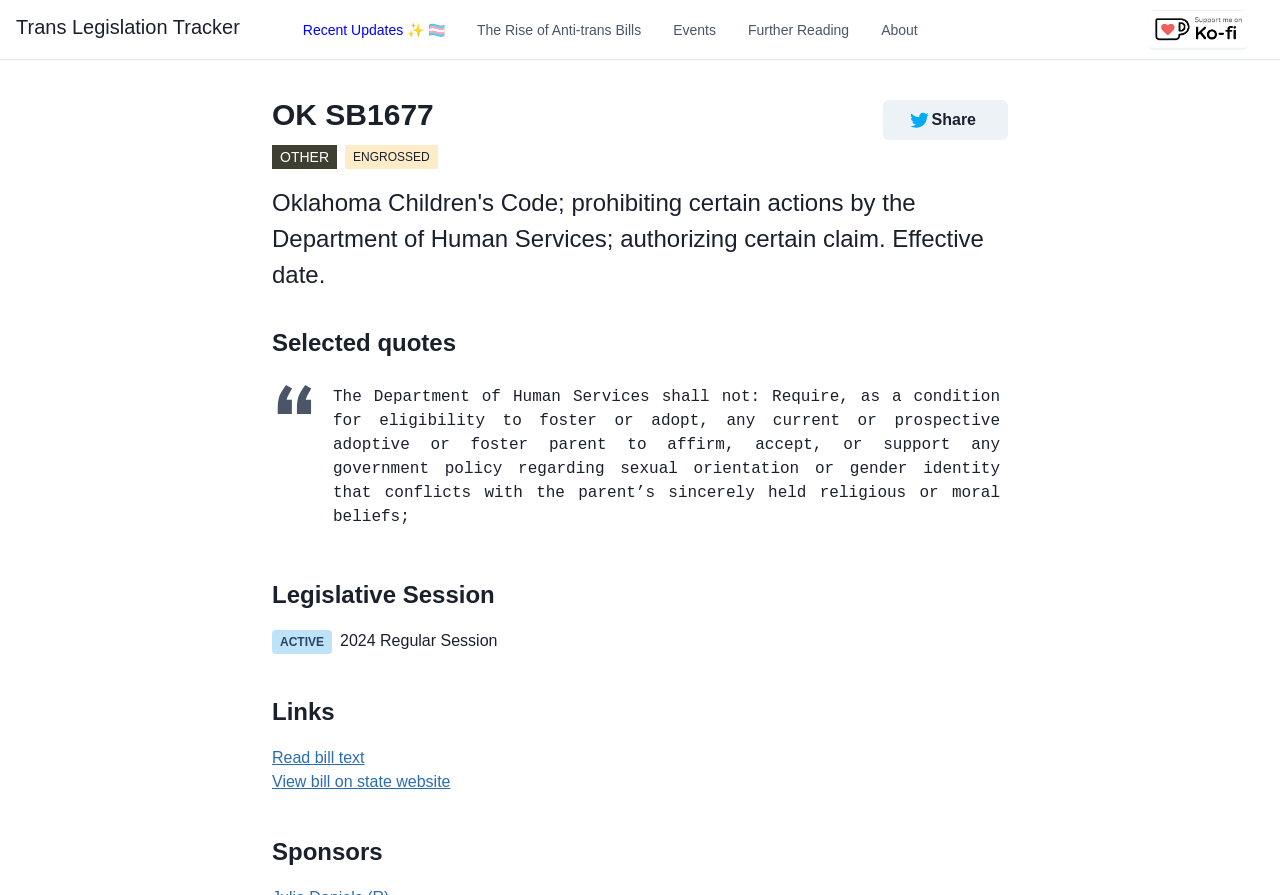Indicate the bounding box coordinates of the clickable region to achieve the following instruction: "Open Recent Updates."

[0.23, 0.015, 0.354, 0.051]